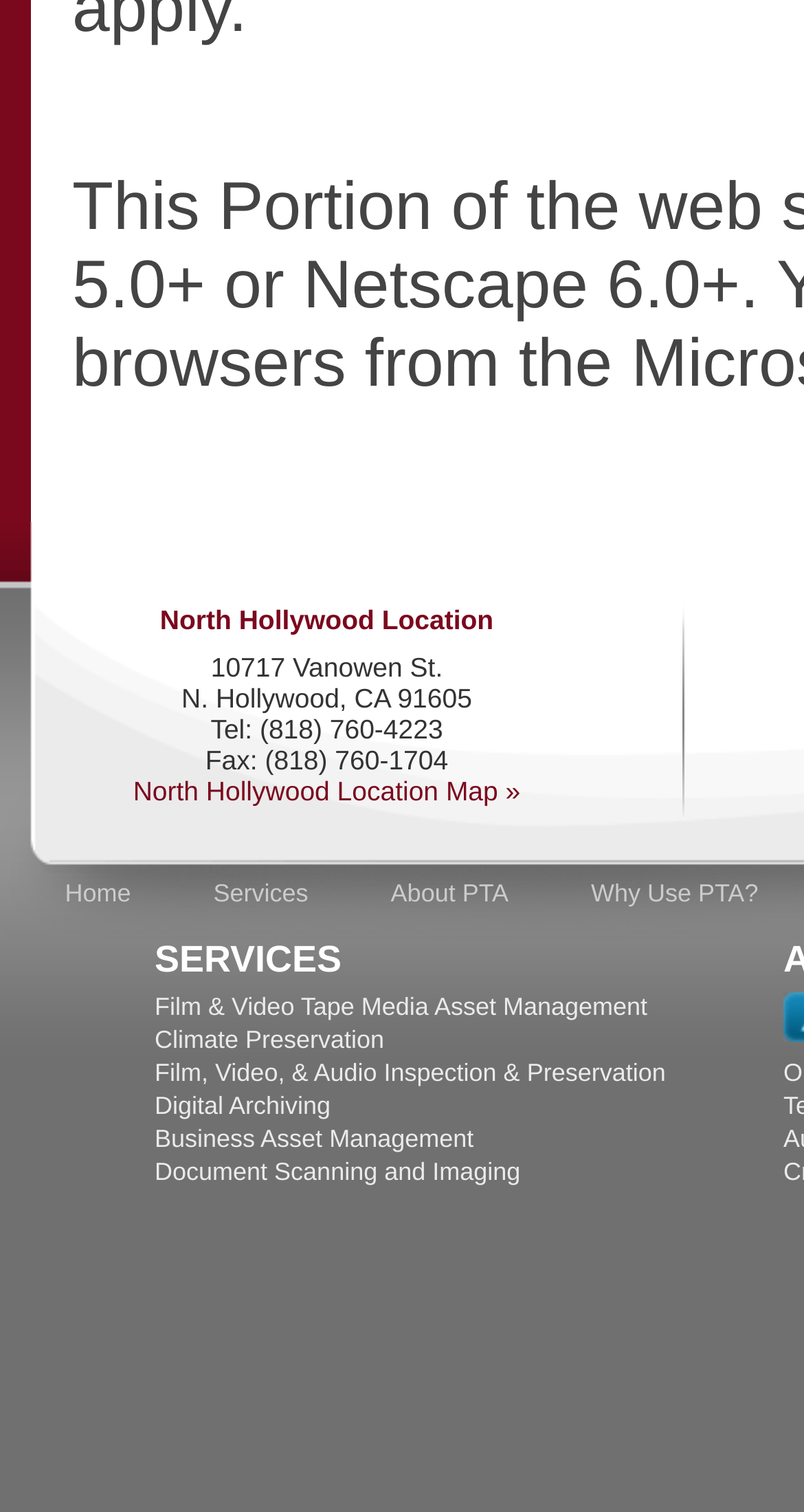Identify the bounding box for the element characterized by the following description: "Business Asset Management".

[0.192, 0.744, 0.589, 0.763]